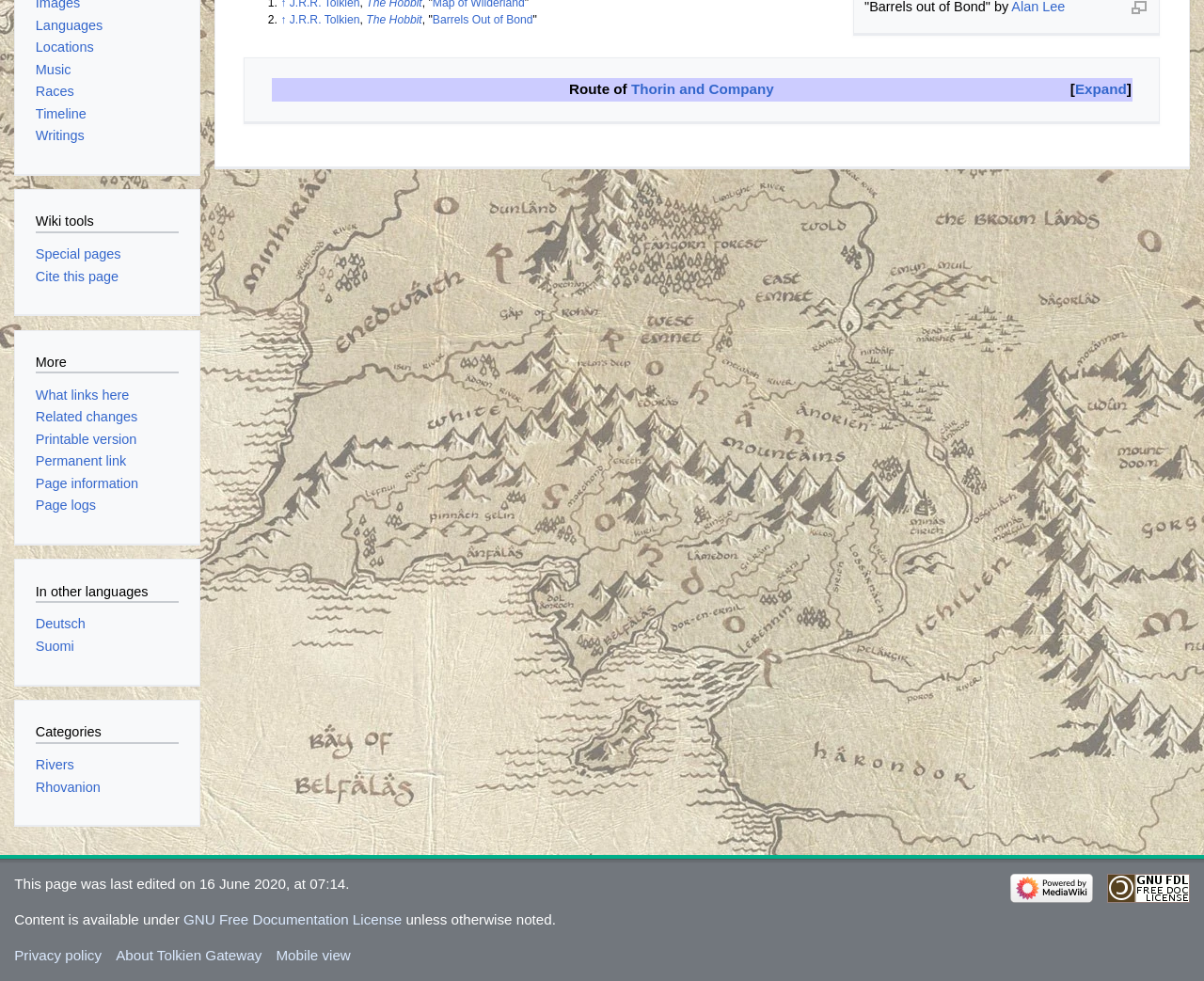Find the bounding box coordinates for the UI element that matches this description: "Writings".

[0.03, 0.13, 0.07, 0.146]